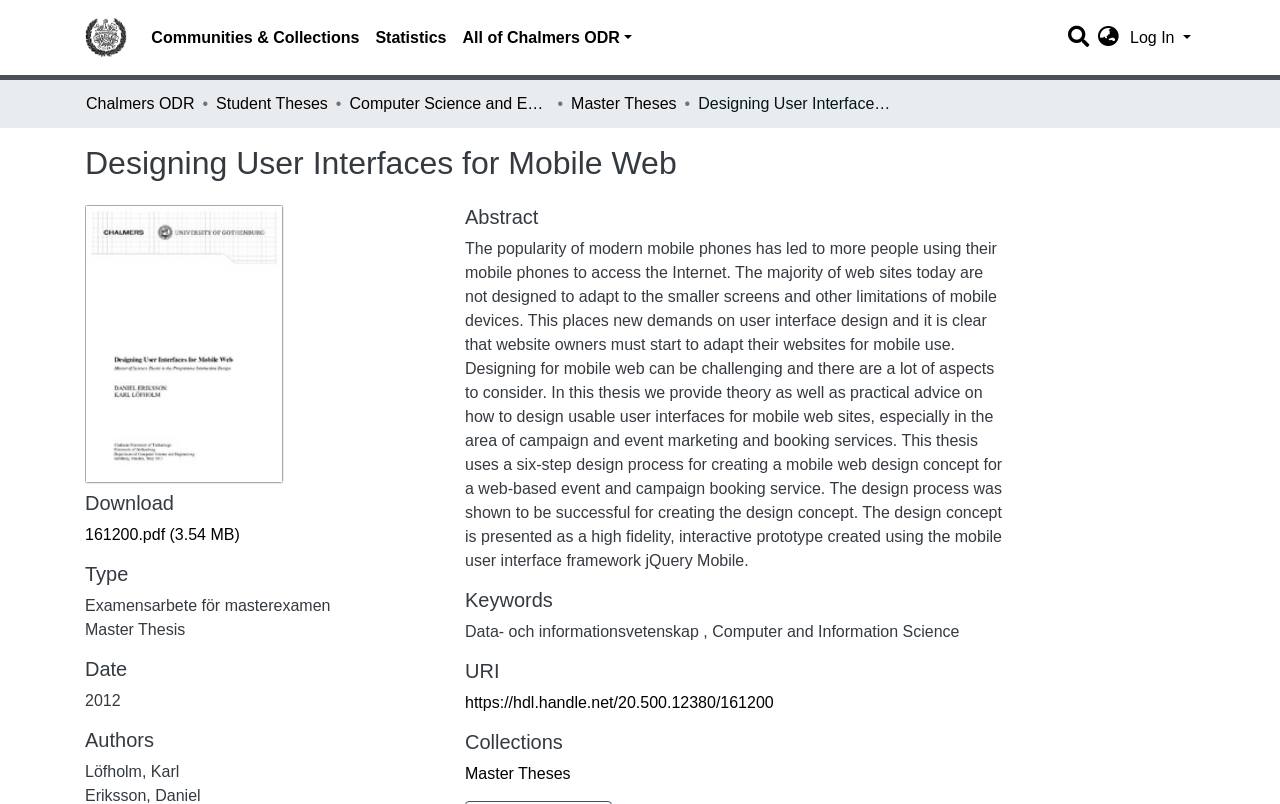Specify the bounding box coordinates of the region I need to click to perform the following instruction: "Switch language". The coordinates must be four float numbers in the range of 0 to 1, i.e., [left, top, right, bottom].

[0.853, 0.032, 0.88, 0.062]